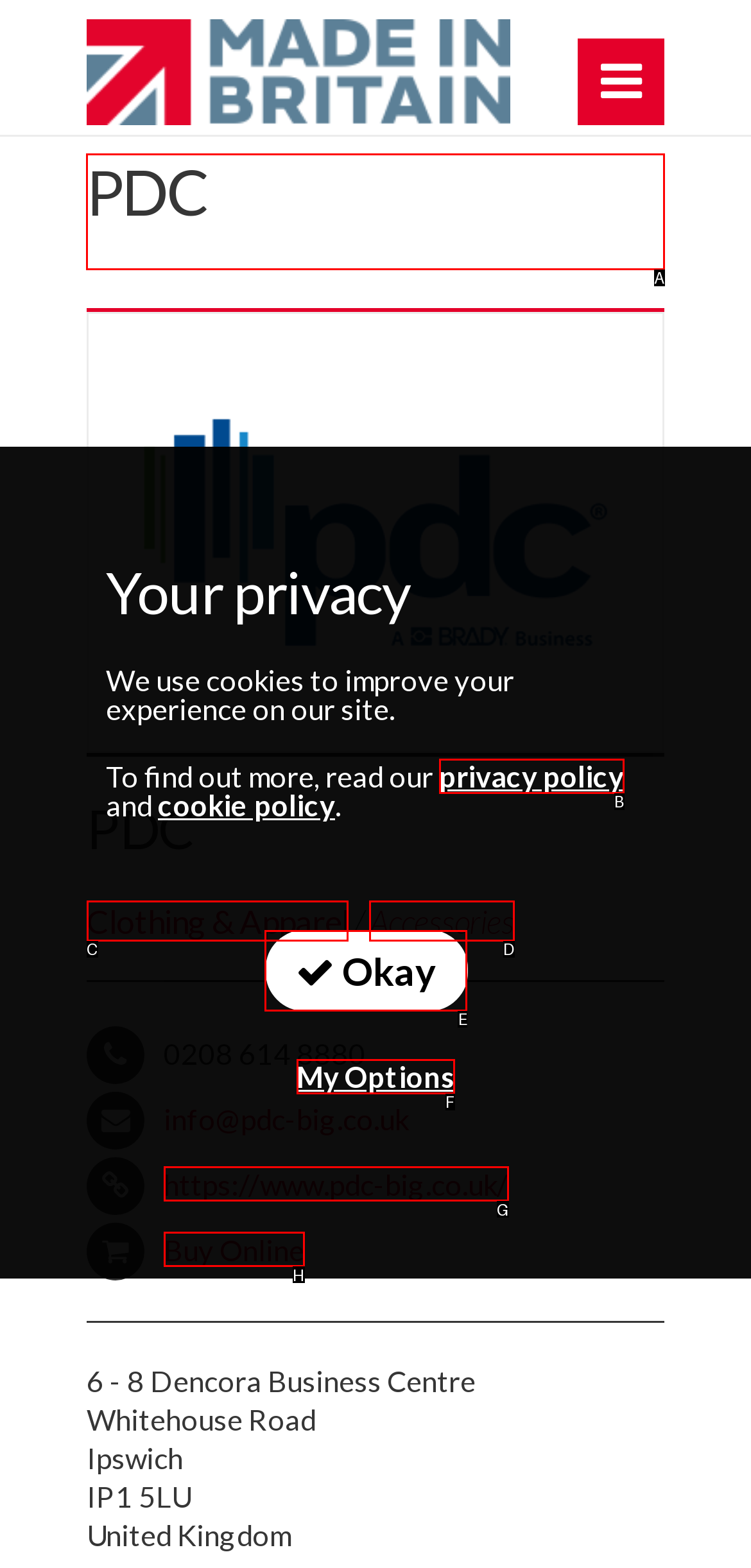Choose the letter of the option that needs to be clicked to perform the task: learn more about PDC. Answer with the letter.

A